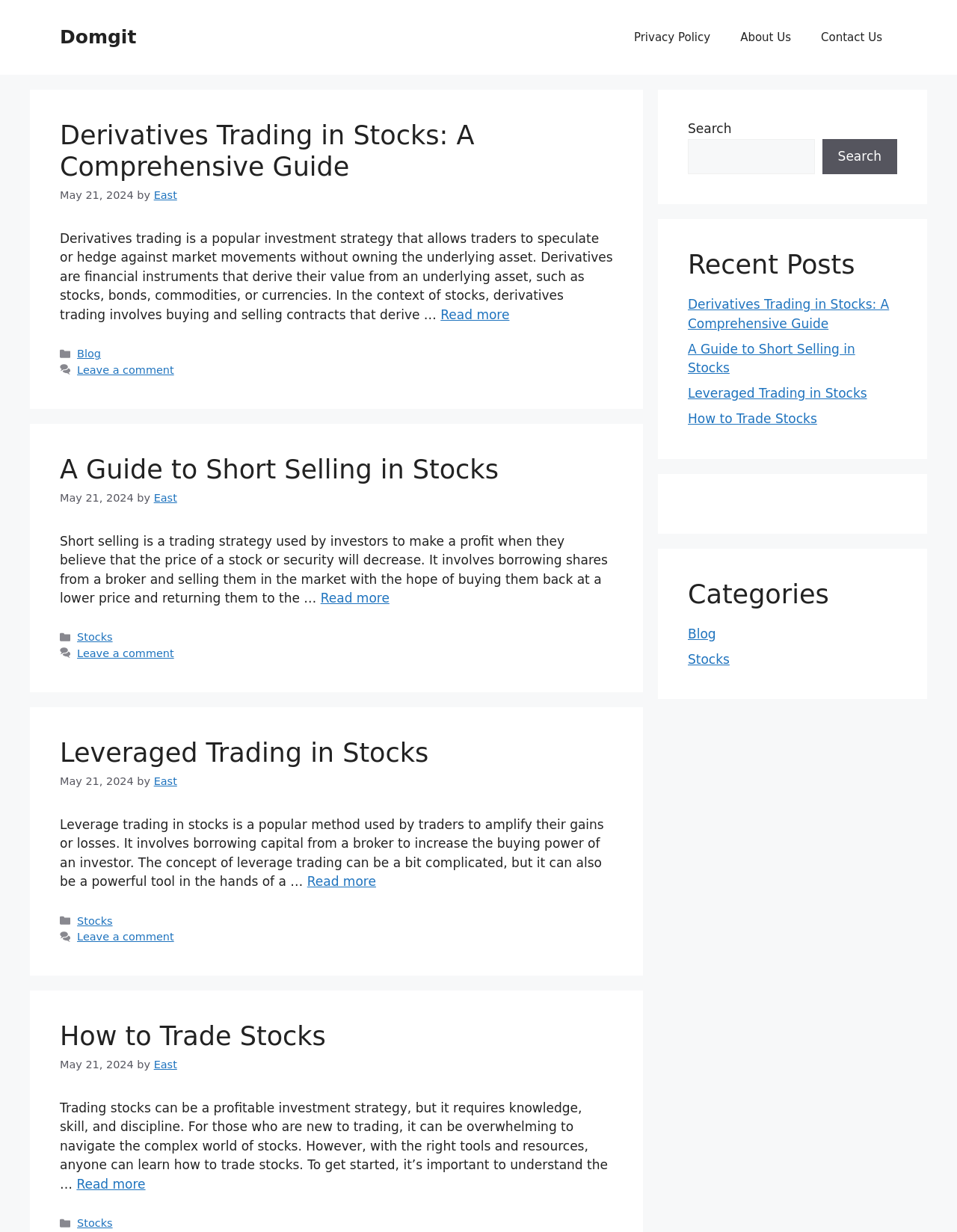Look at the image and answer the question in detail:
What is the author of the third article?

I looked at the third article section and found the author 'East' mentioned in the footer section.